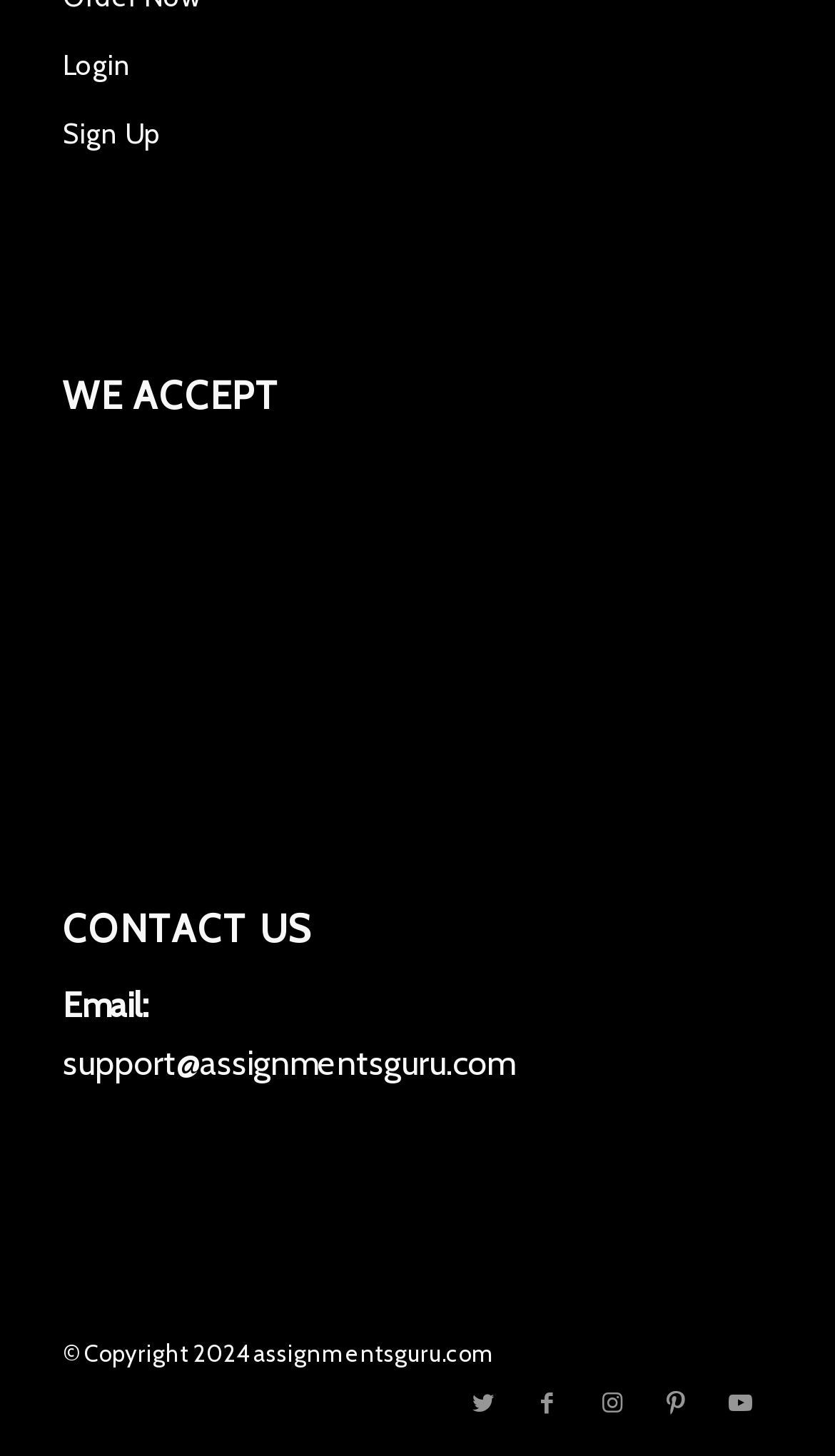Give a succinct answer to this question in a single word or phrase: 
What is the heading above the email address?

CONTACT US